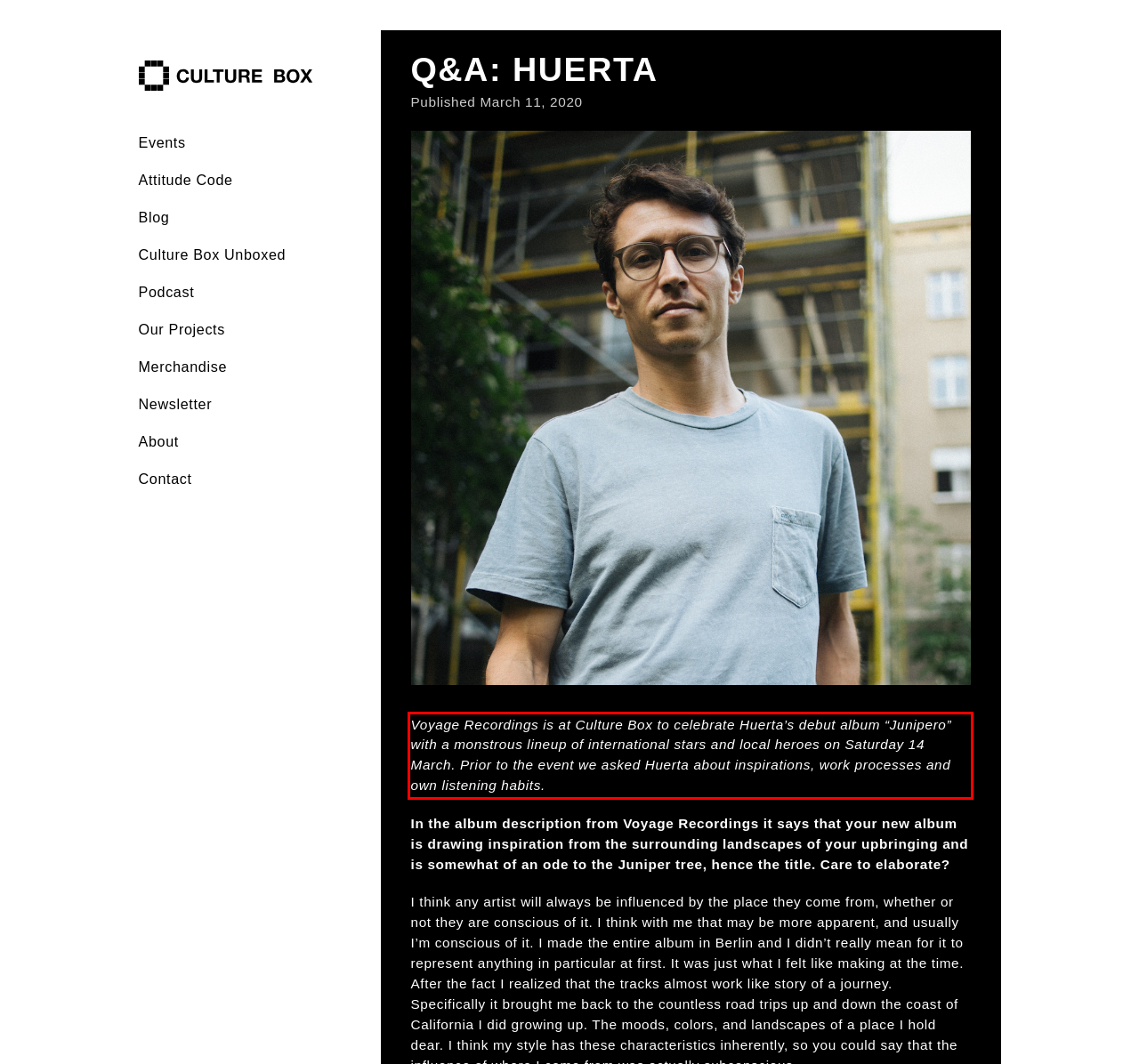Given a webpage screenshot, locate the red bounding box and extract the text content found inside it.

Voyage Recordings is at Culture Box to celebrate Huerta’s debut album “Junipero” with a monstrous lineup of international stars and local heroes on Saturday 14 March. Prior to the event we asked Huerta about inspirations, work processes and own listening habits.